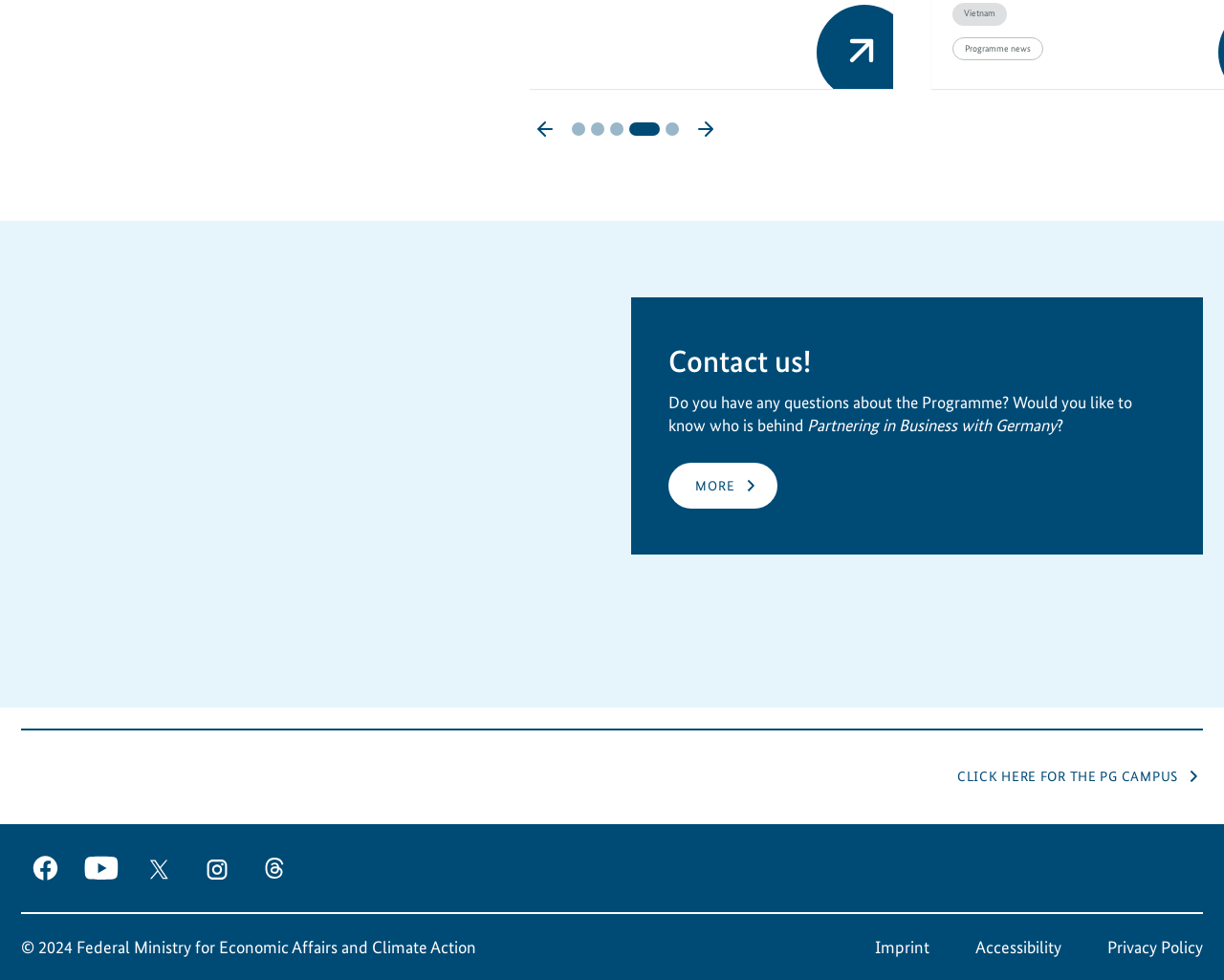How many images are above the 'Contact us!' heading?
From the image, respond using a single word or phrase.

3